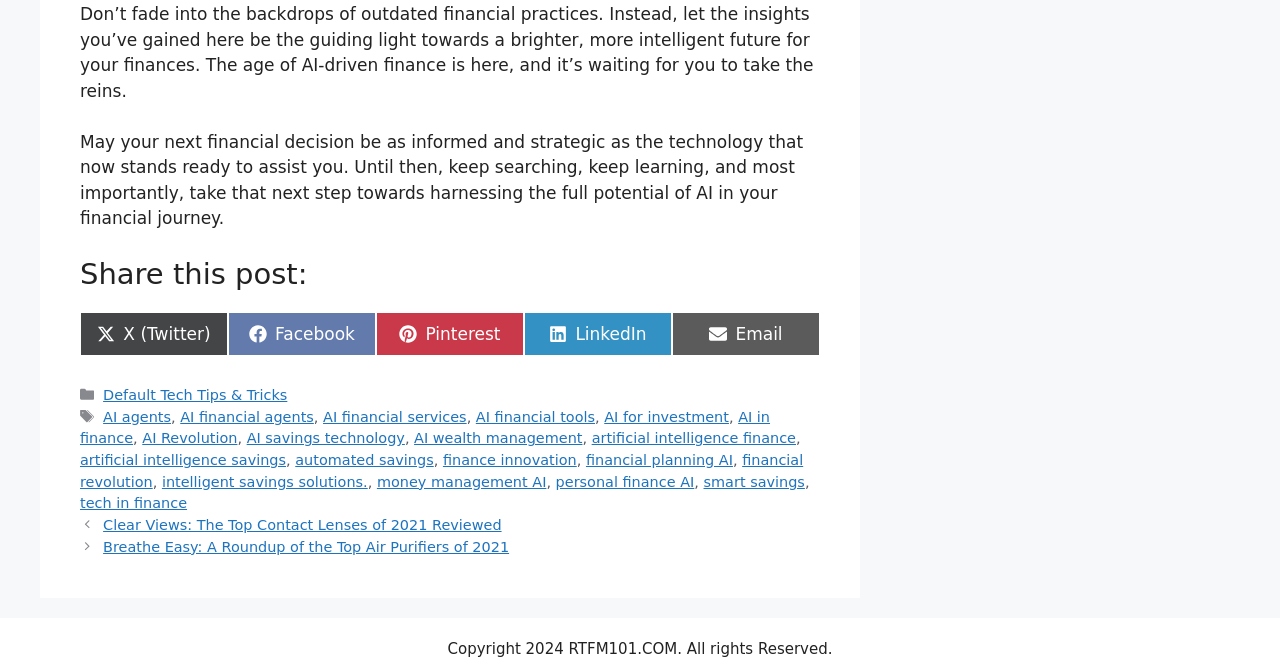Identify the bounding box coordinates of the clickable region to carry out the given instruction: "View categories".

[0.08, 0.58, 0.141, 0.605]